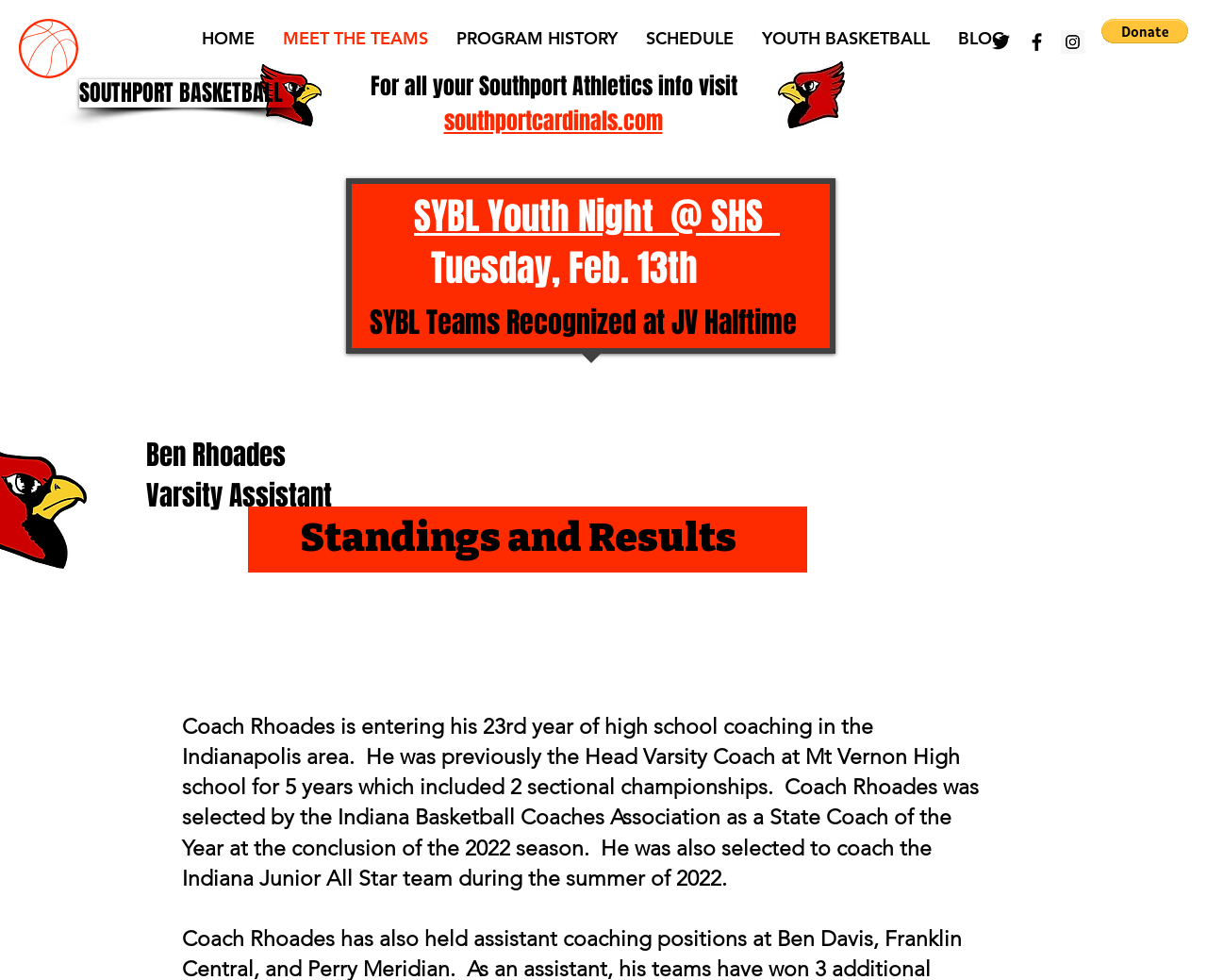Using a single word or phrase, answer the following question: 
What is the name of the basketball team?

Southport